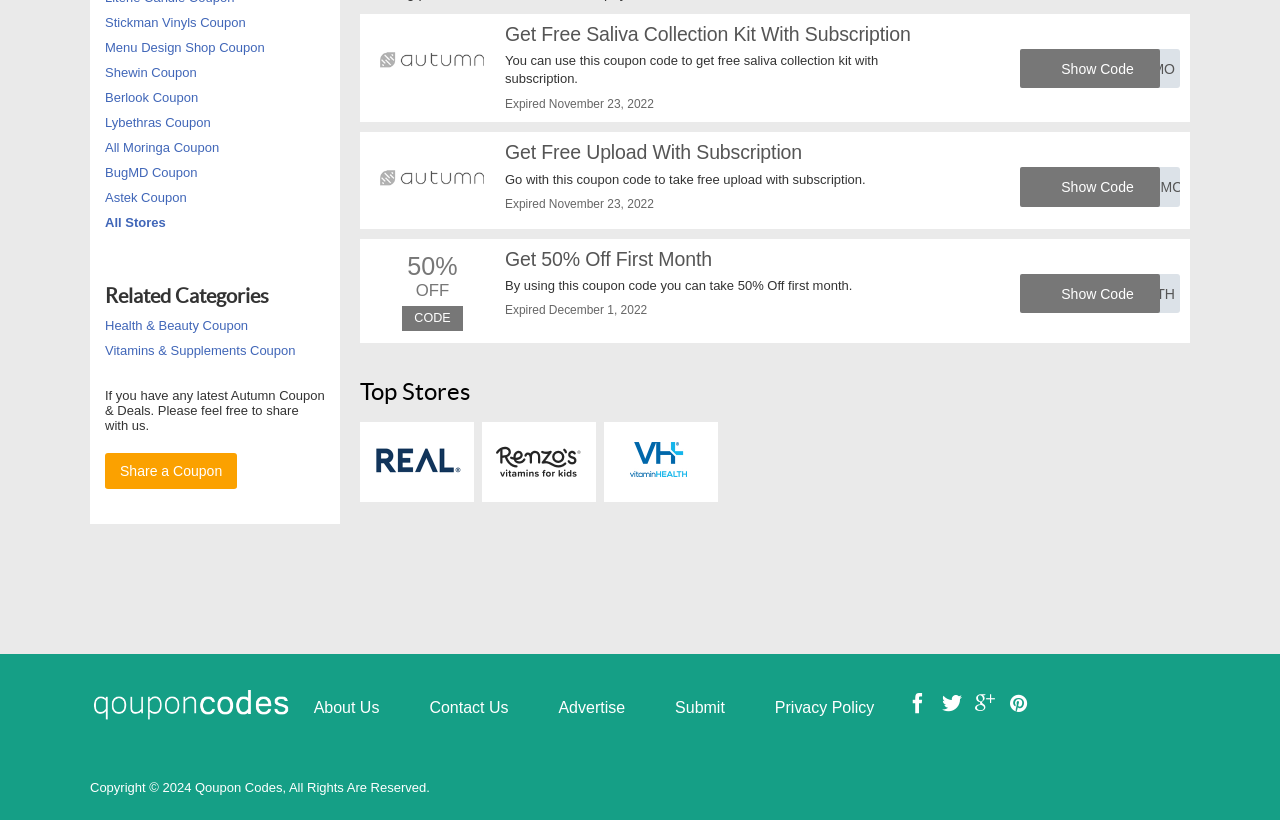Provide the bounding box coordinates for the UI element that is described as: "Advertise".

[0.436, 0.852, 0.488, 0.873]